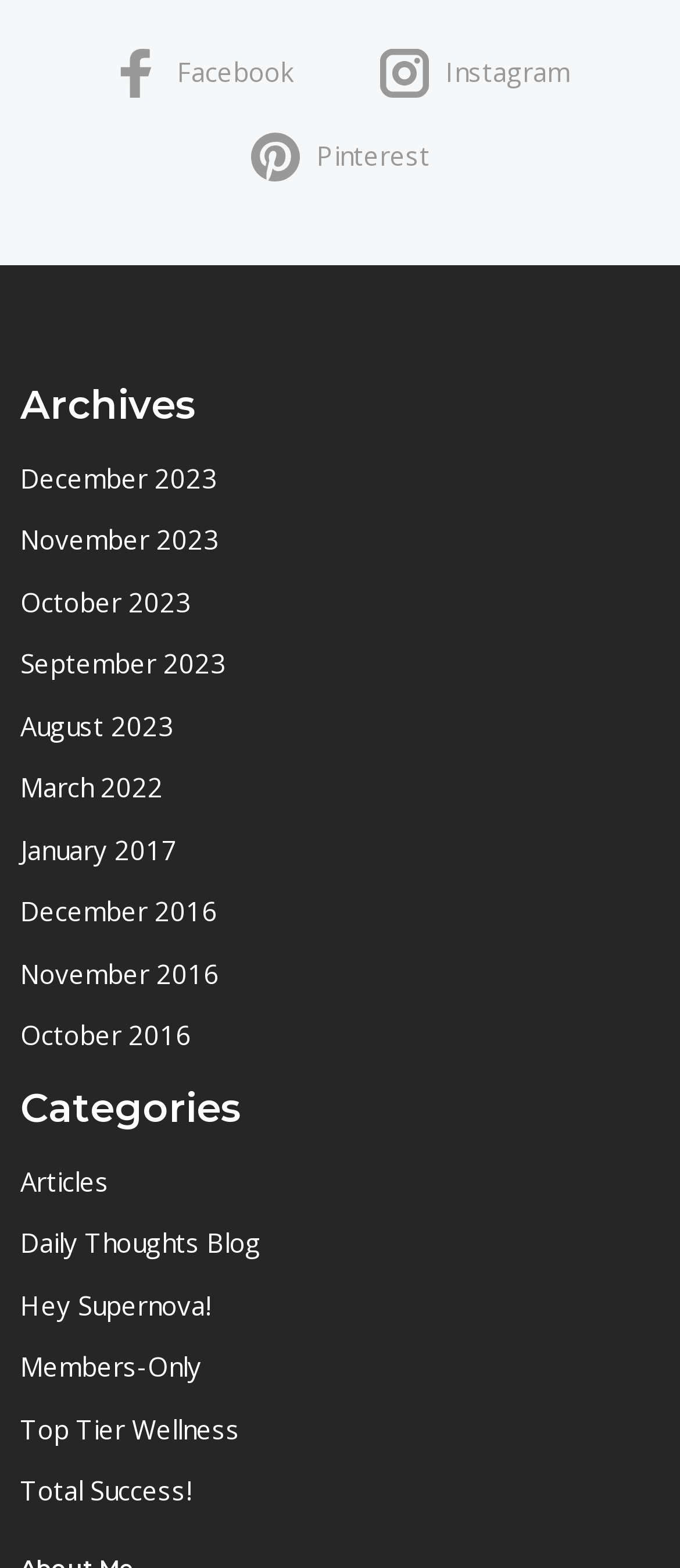Provide the bounding box coordinates of the HTML element described as: "Members-Only". The bounding box coordinates should be four float numbers between 0 and 1, i.e., [left, top, right, bottom].

[0.03, 0.86, 0.297, 0.882]